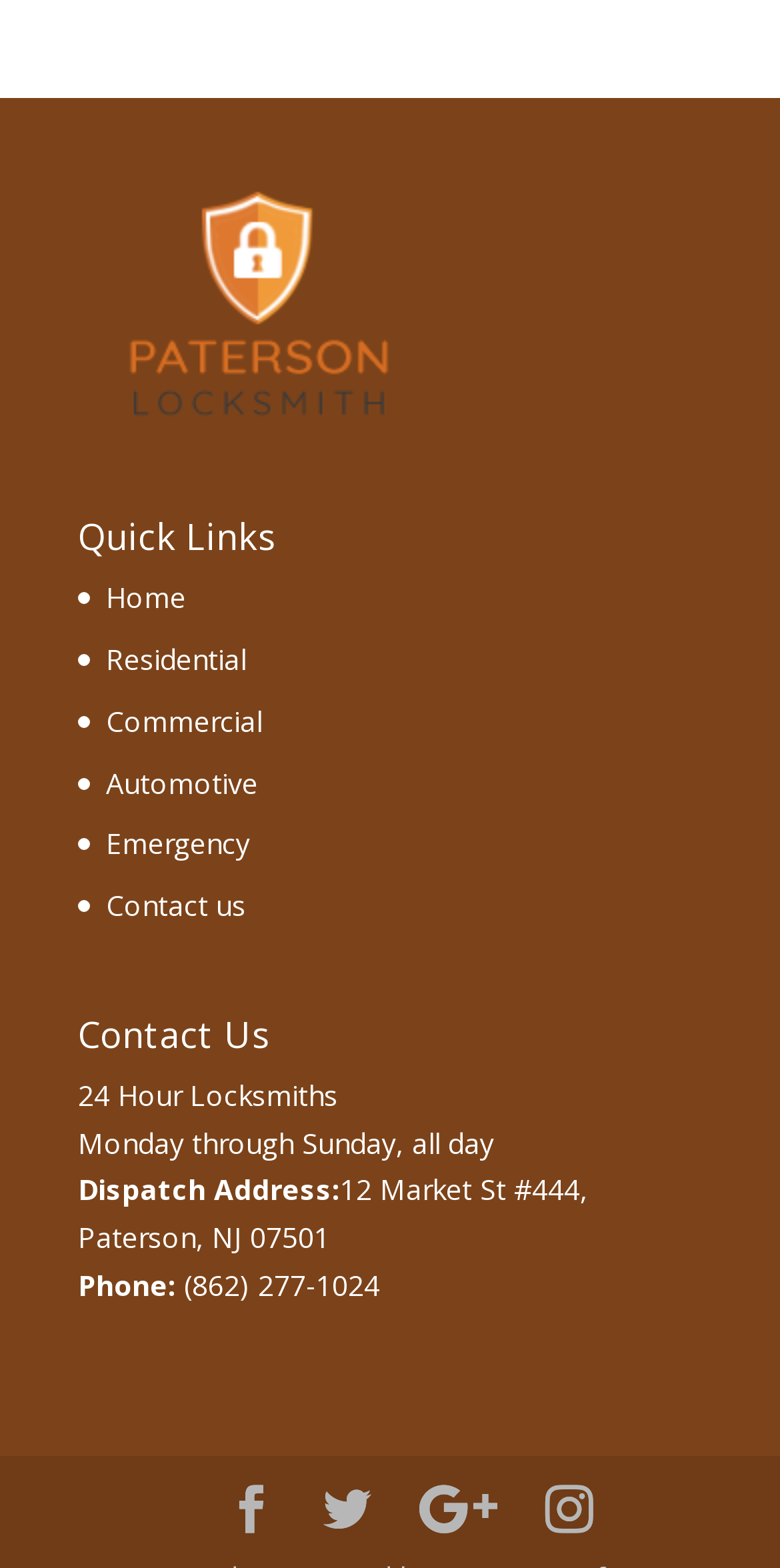Kindly determine the bounding box coordinates of the area that needs to be clicked to fulfill this instruction: "Click on the Twitter link".

[0.414, 0.948, 0.476, 0.98]